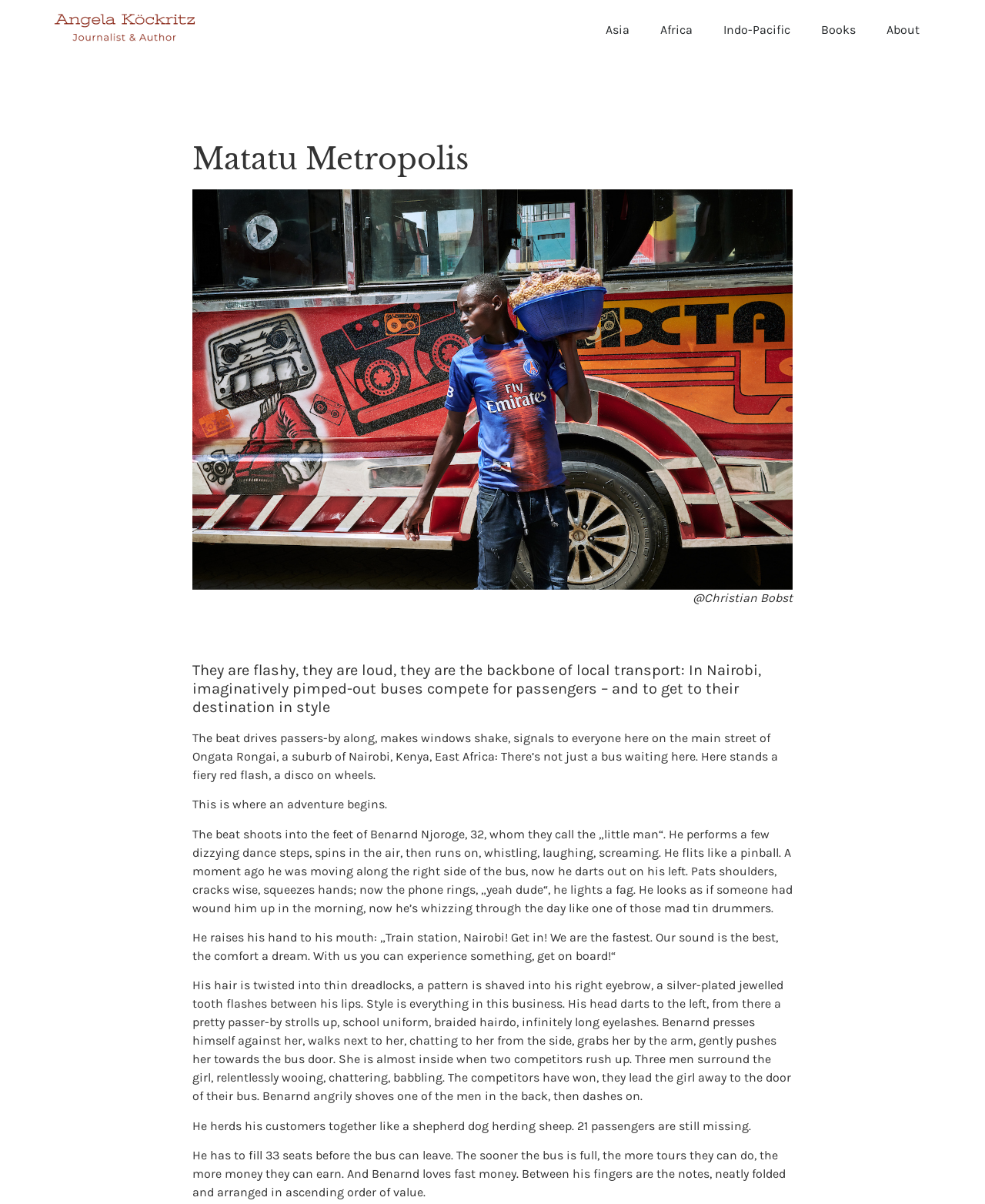Identify the bounding box coordinates for the UI element described by the following text: "Books". Provide the coordinates as four float numbers between 0 and 1, in the format [left, top, right, bottom].

[0.818, 0.012, 0.884, 0.038]